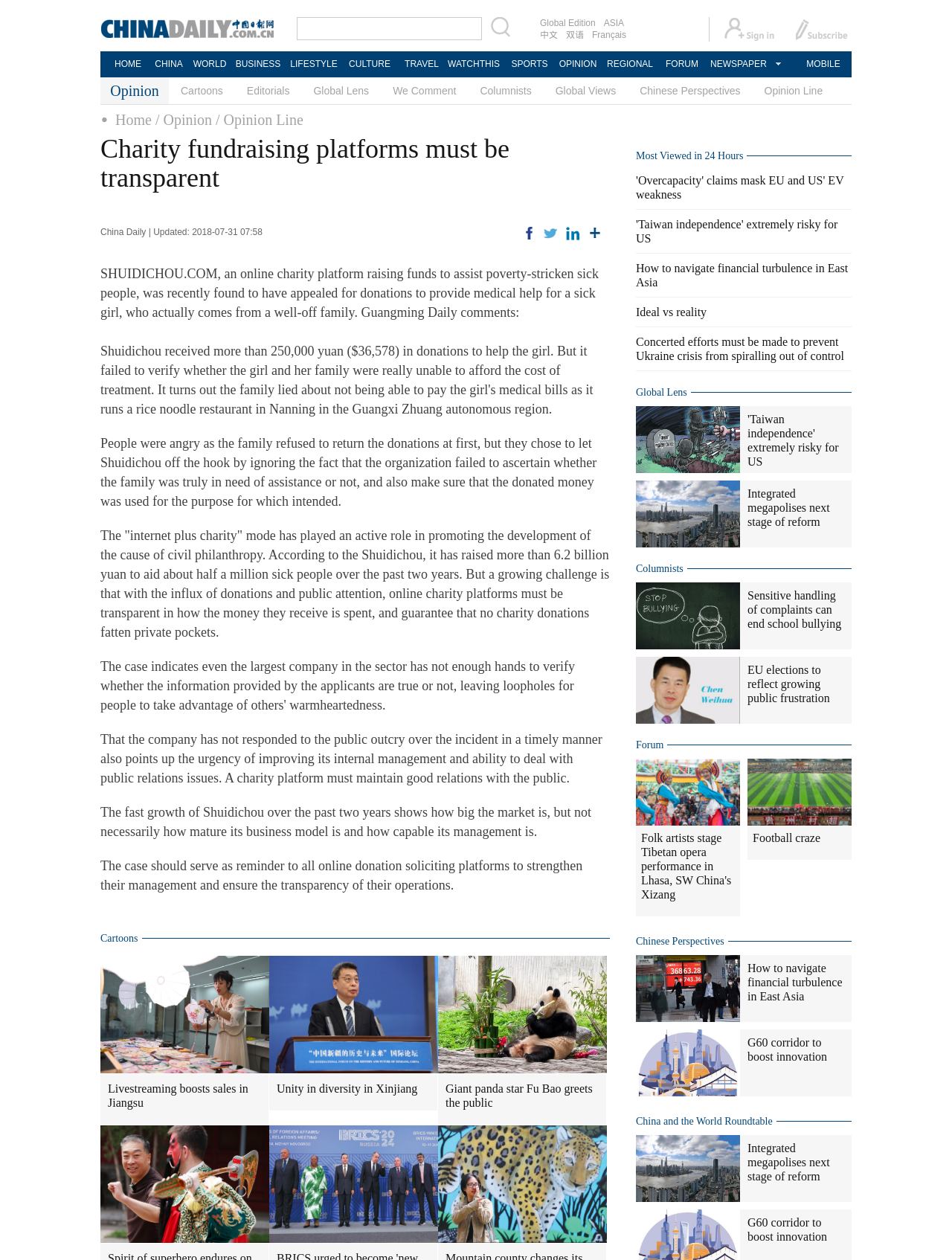Identify the main heading of the webpage and provide its text content.

Charity fundraising platforms must be transparent